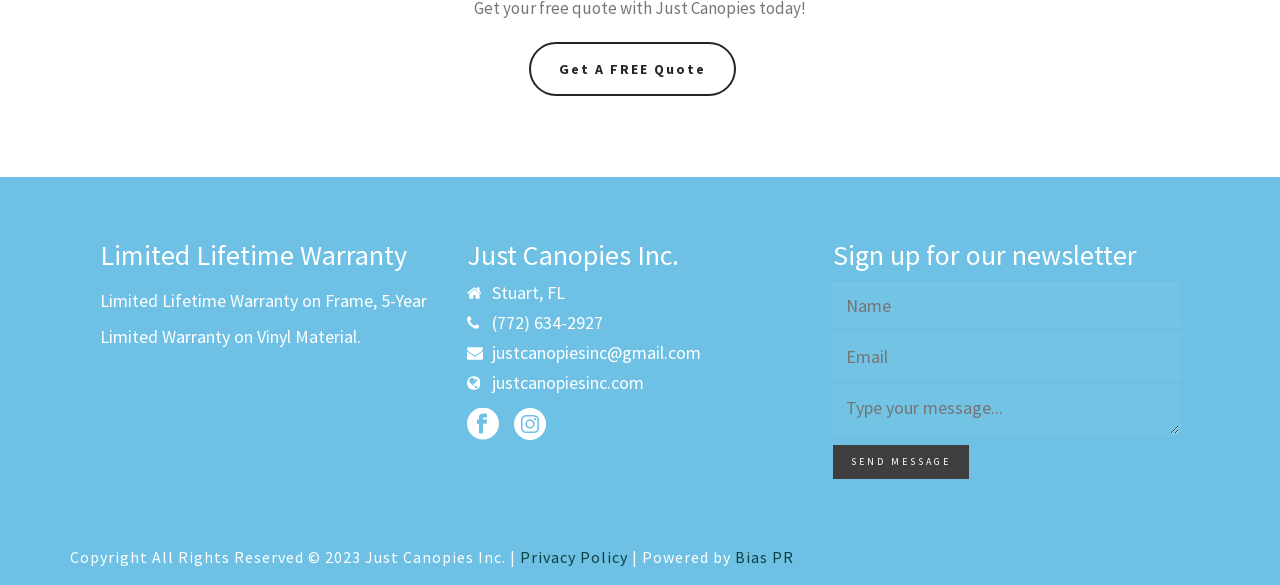Pinpoint the bounding box coordinates of the clickable element needed to complete the instruction: "Call the phone number". The coordinates should be provided as four float numbers between 0 and 1: [left, top, right, bottom].

[0.384, 0.537, 0.471, 0.568]